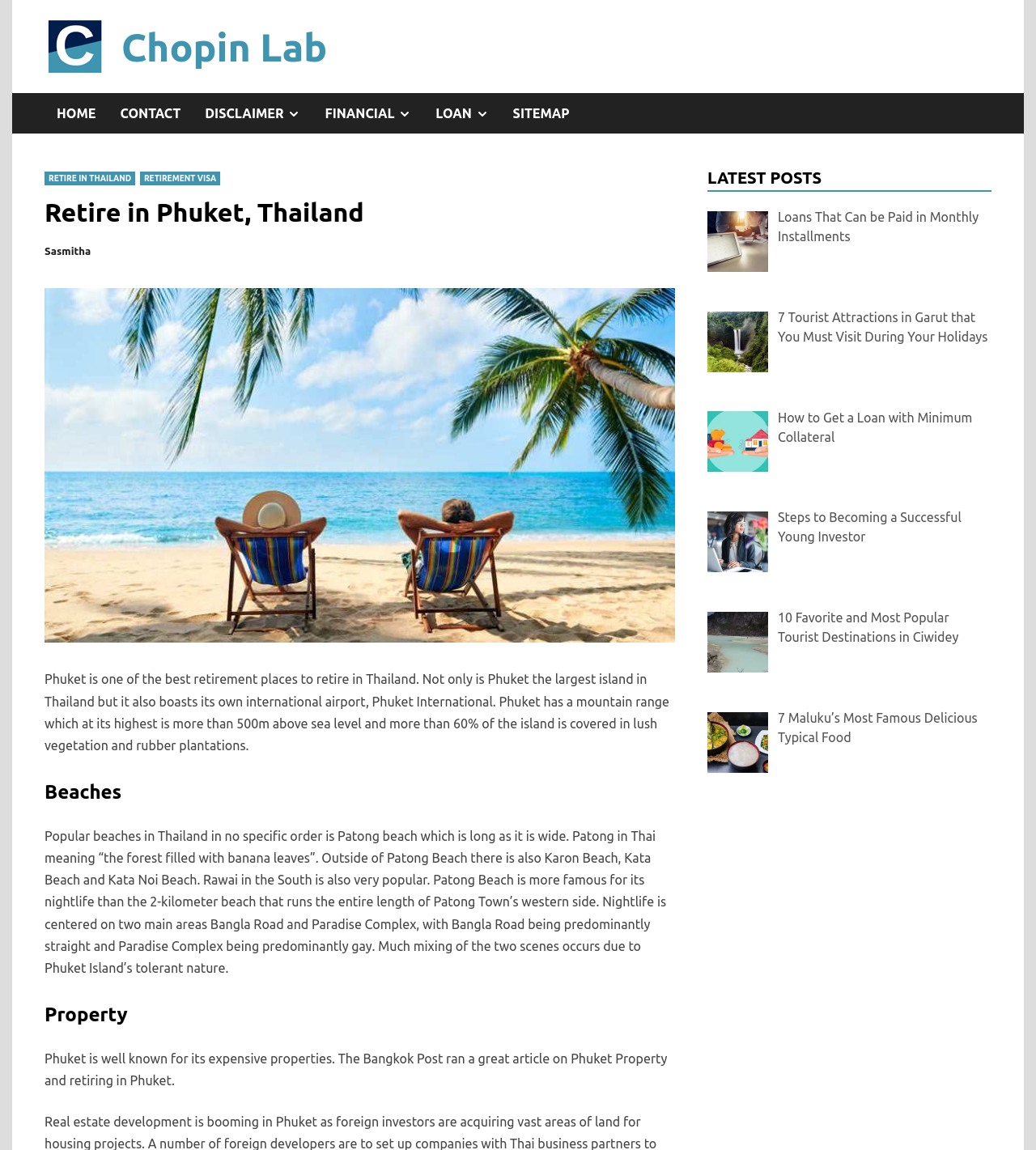What is the name of the article mentioned in the webpage about Phuket Property?
Provide a fully detailed and comprehensive answer to the question.

The webpage mentions that the Bangkok Post ran a great article on Phuket Property and retiring in Phuket, but the exact title of the article is not provided.